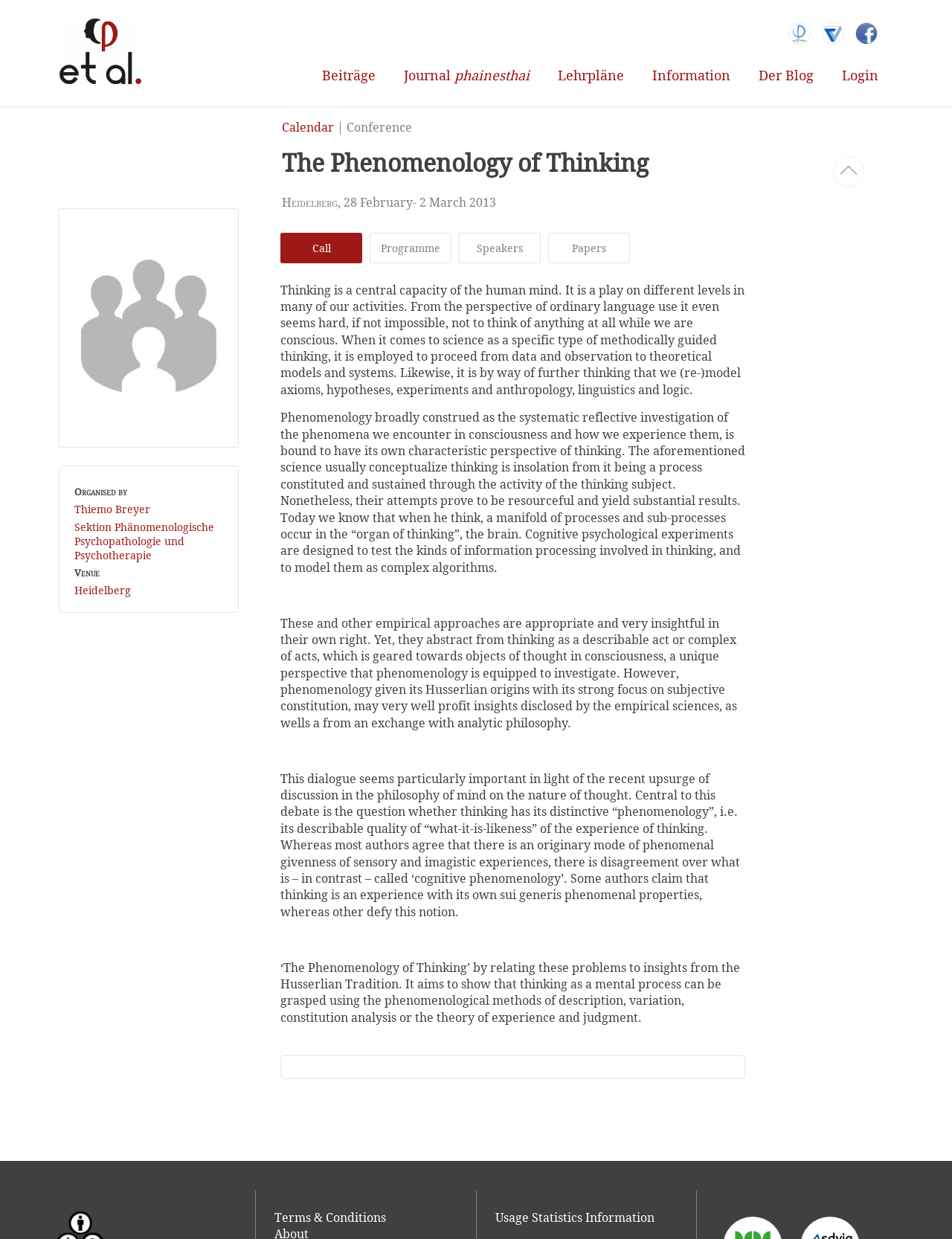Return the bounding box coordinates of the UI element that corresponds to this description: "Privacy Notice". The coordinates must be given as four float numbers in the range of 0 and 1, [left, top, right, bottom].

None